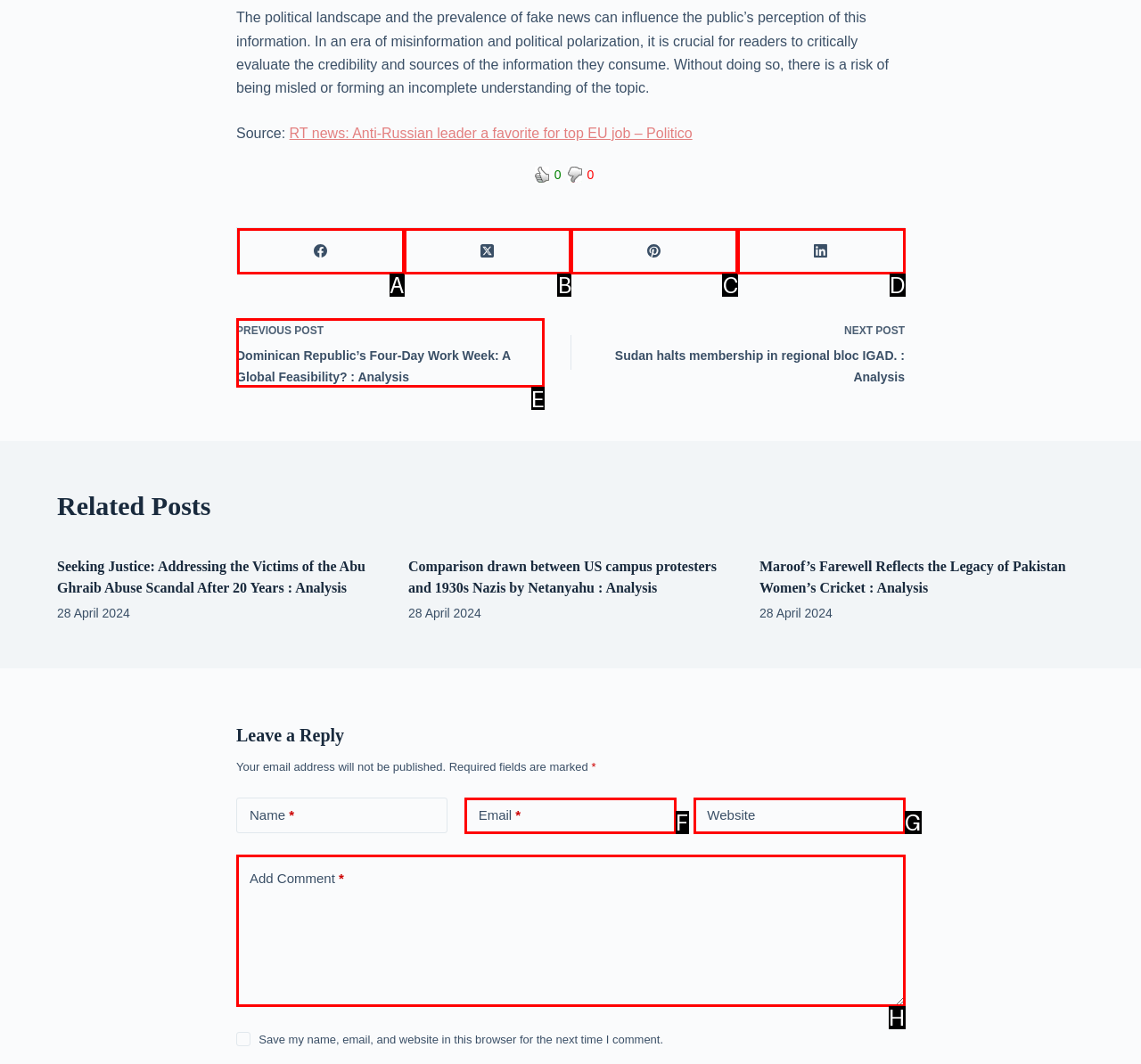Choose the option that matches the following description: aria-label="X (Twitter)"
Reply with the letter of the selected option directly.

B